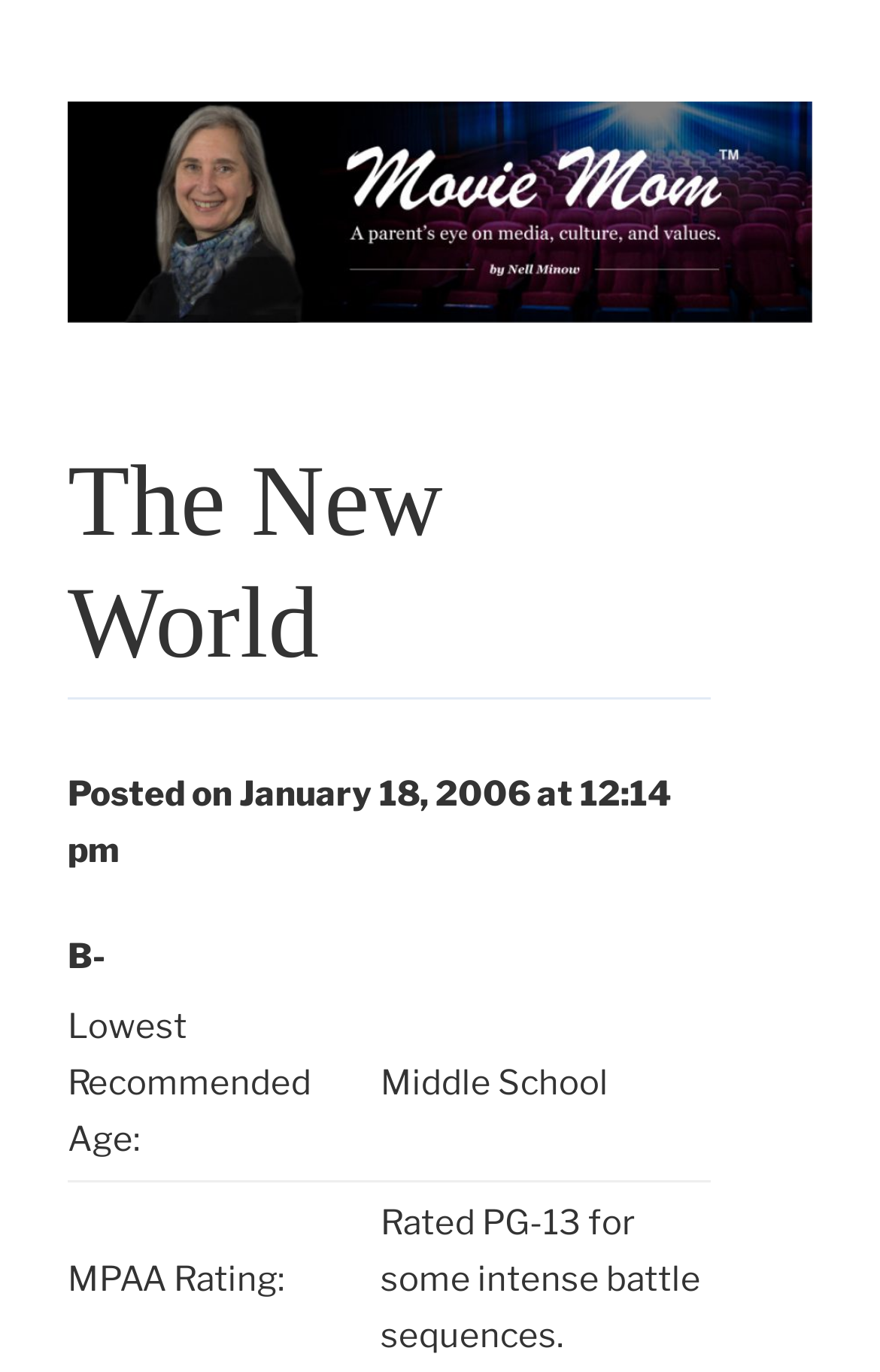What is the rating of the movie?
Please answer the question with a detailed and comprehensive explanation.

The rating of the movie can be found in the static text element 'B-' which is located below the heading 'The New World' and above the row containing the grid cells.